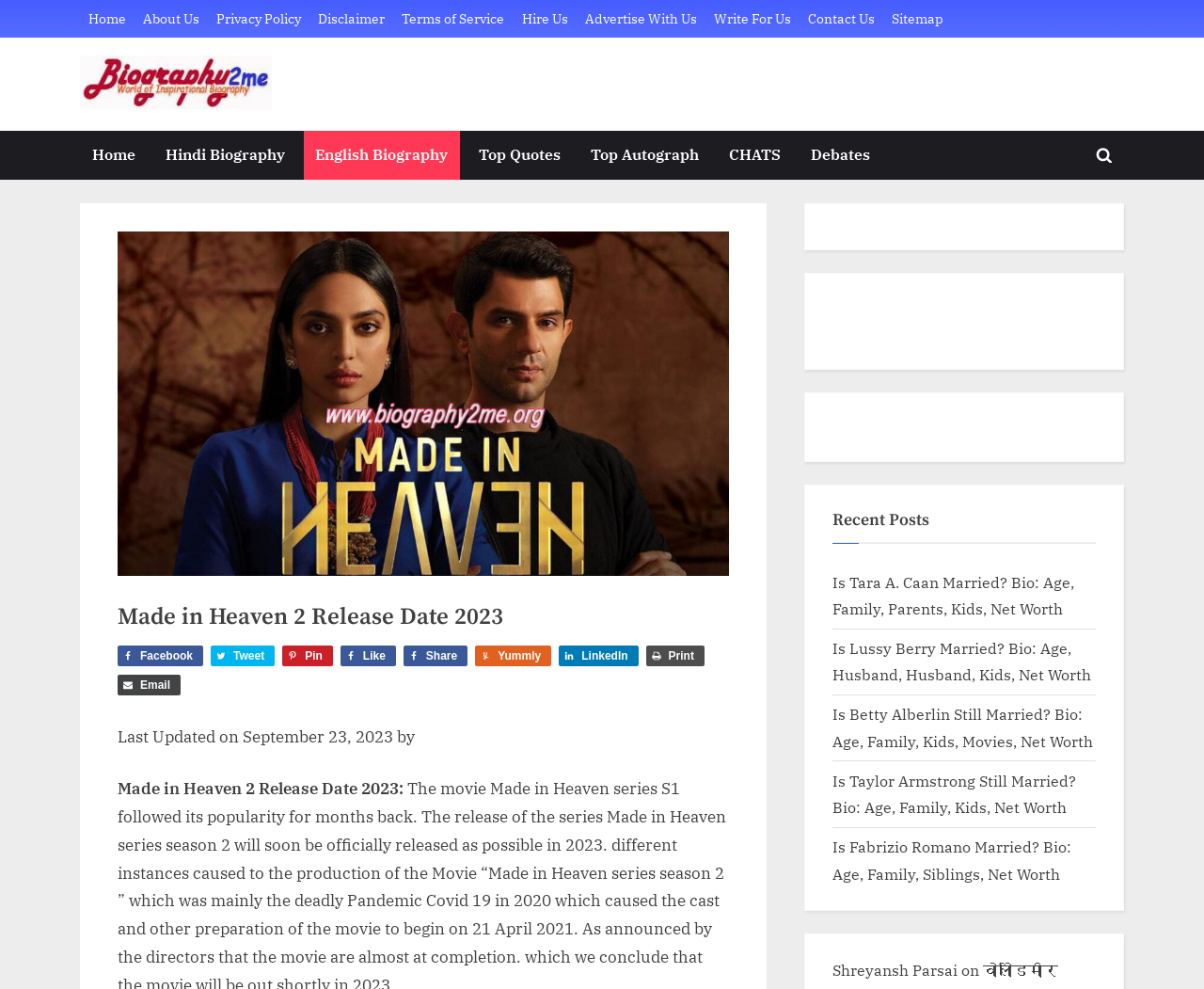Specify the bounding box coordinates of the area that needs to be clicked to achieve the following instruction: "Click on the Toggle search form link".

[0.903, 0.139, 0.931, 0.174]